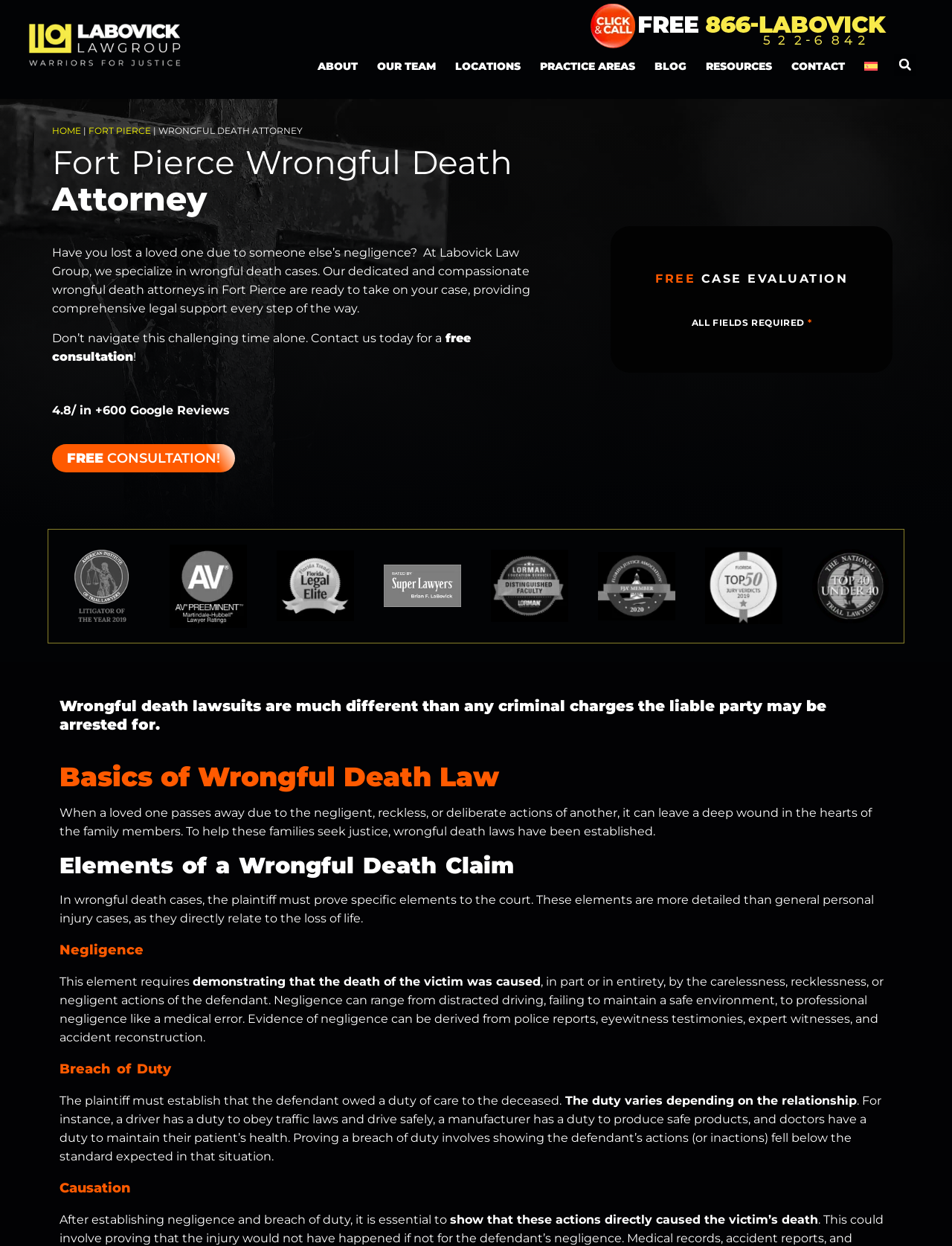Pinpoint the bounding box coordinates of the clickable area necessary to execute the following instruction: "Contact the author". The coordinates should be given as four float numbers between 0 and 1, namely [left, top, right, bottom].

None